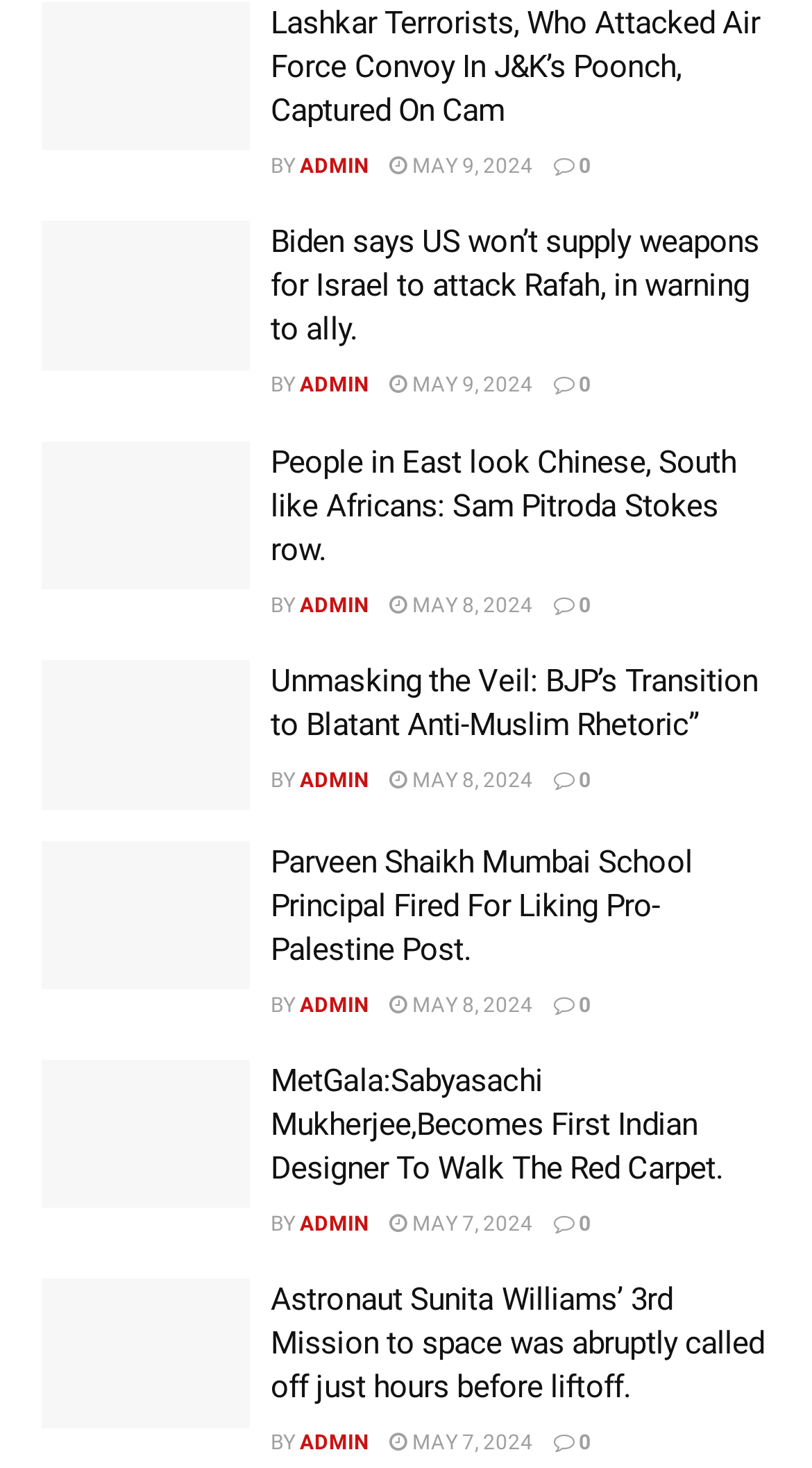Given the description "admin", determine the bounding box of the corresponding UI element.

[0.369, 0.523, 0.454, 0.539]